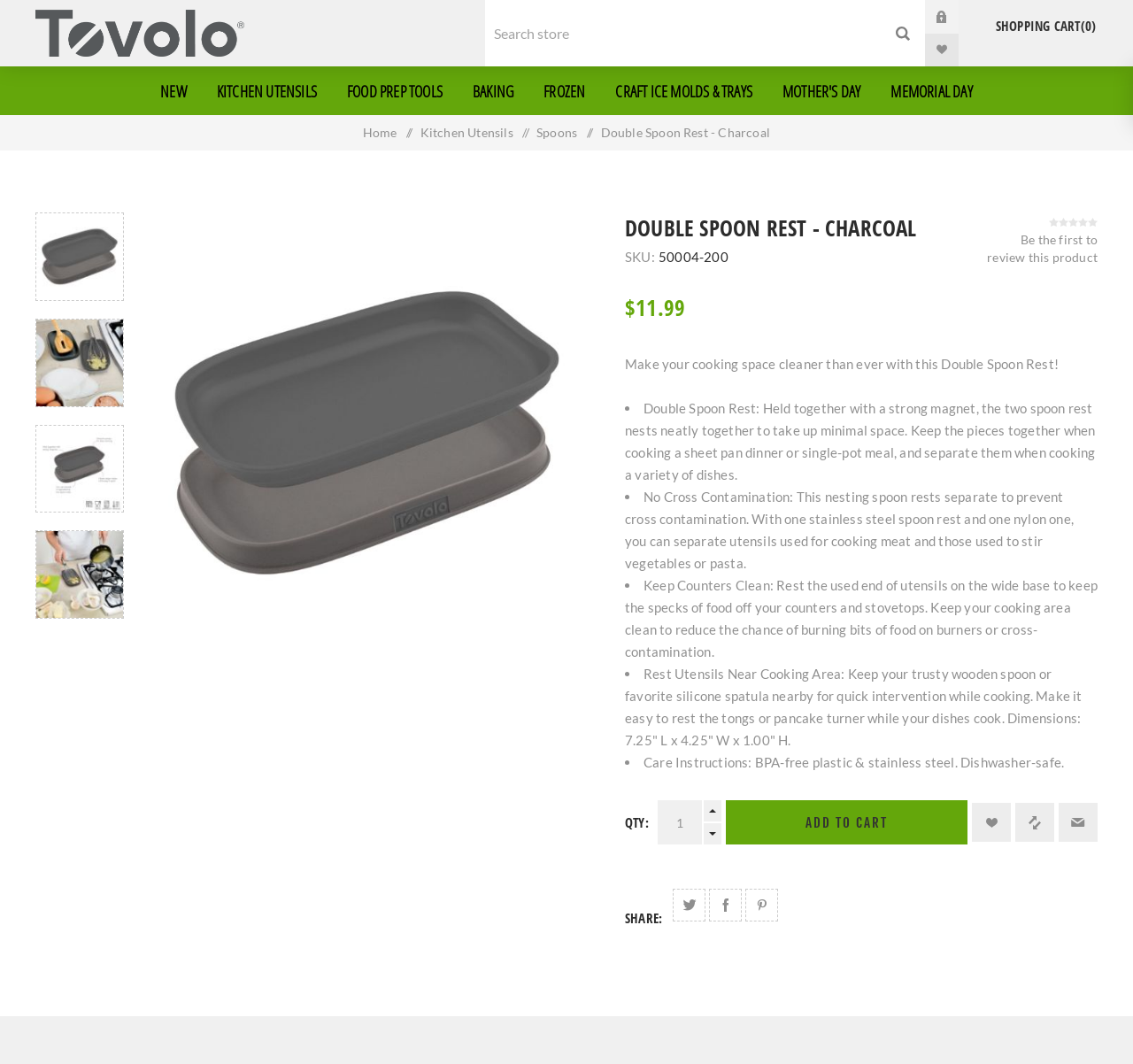Provide a comprehensive caption for the webpage.

This webpage is about a product called Double Spoon Rest - Charcoal, which is a kitchen utensil designed to keep cooking spaces clean. At the top of the page, there is a navigation bar with links to the store's homepage, search function, login, register, and wishlist. On the right side of the navigation bar, there is a shopping cart icon with a count of zero items.

Below the navigation bar, there is a layout table with several links to different categories, including NEW, KITCHEN UTENSILS, FOOD PREP TOOLS, BAKING, FROZEN, and CRAFT ICE MOLDS & TRAYS. 

On the left side of the page, there is a column with links to Home, Kitchen Utensils, and Spoons. 

The main content of the page is about the Double Spoon Rest - Charcoal product. There is a large image of the product at the top, followed by a heading with the product name and a static text with the product description. Below the heading, there are several bullet points highlighting the product's features, including its ability to prevent cross-contamination, keep counters clean, and rest utensils near the cooking area. 

On the right side of the product description, there is a section with product details, including the SKU, price, and a button to add the product to the cart. There are also links to add the product to the wishlist, compare list, or email a friend. 

At the bottom of the page, there are social media links to share the product on Twitter, Facebook, and Pinterest.